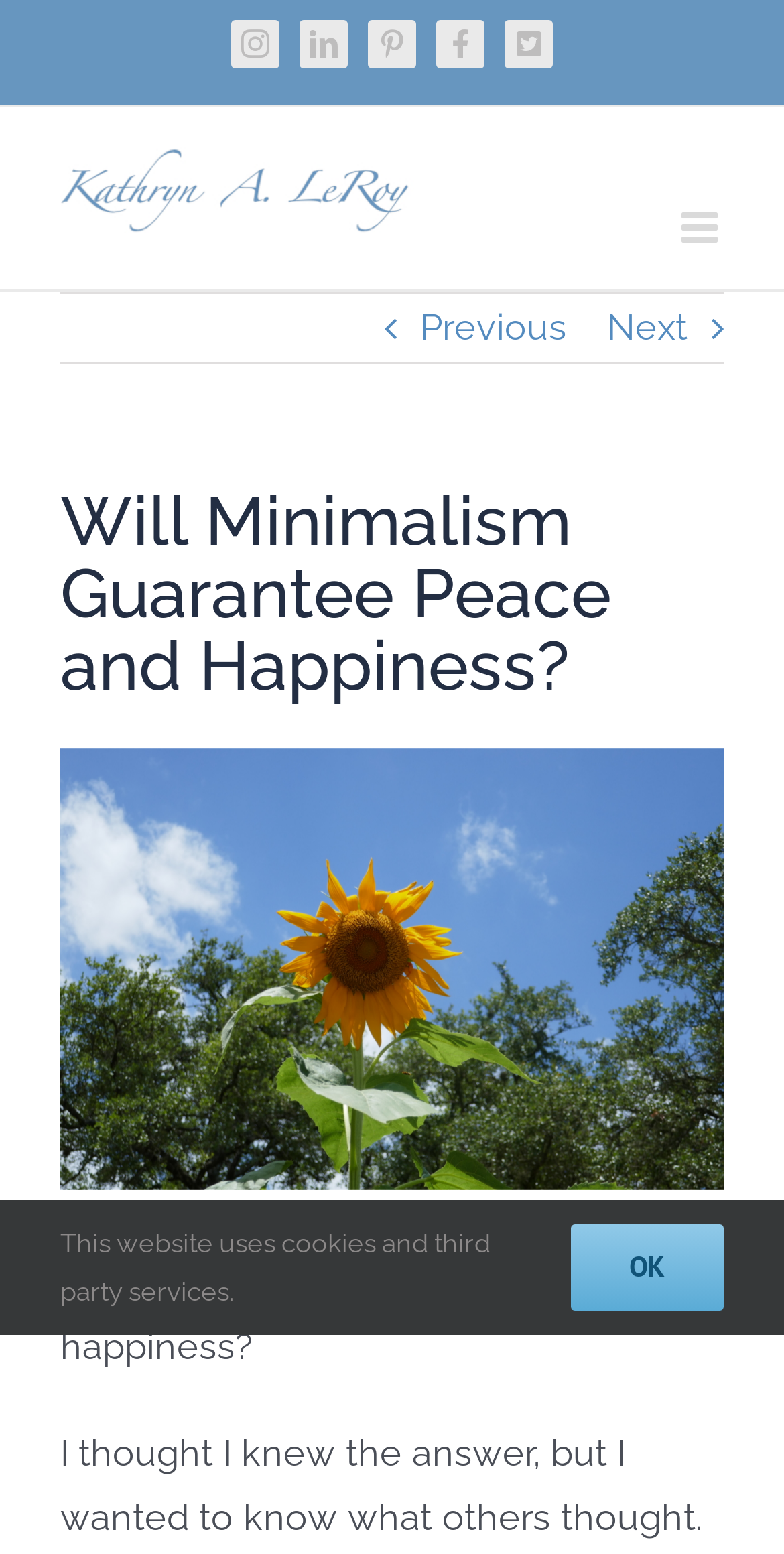Please identify the bounding box coordinates of the element on the webpage that should be clicked to follow this instruction: "Go to the next page". The bounding box coordinates should be given as four float numbers between 0 and 1, formatted as [left, top, right, bottom].

[0.774, 0.189, 0.877, 0.233]